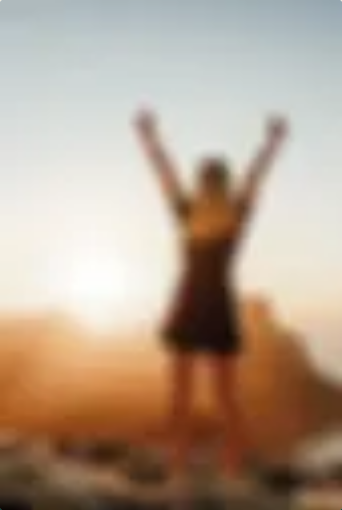What does the figure's raised arms symbolize?
With the help of the image, please provide a detailed response to the question.

The figure standing with arms raised against a breathtaking backdrop of a setting sun symbolizes the journey of personal growth and the release of inhibitions, echoing themes of alignment and manifestation.